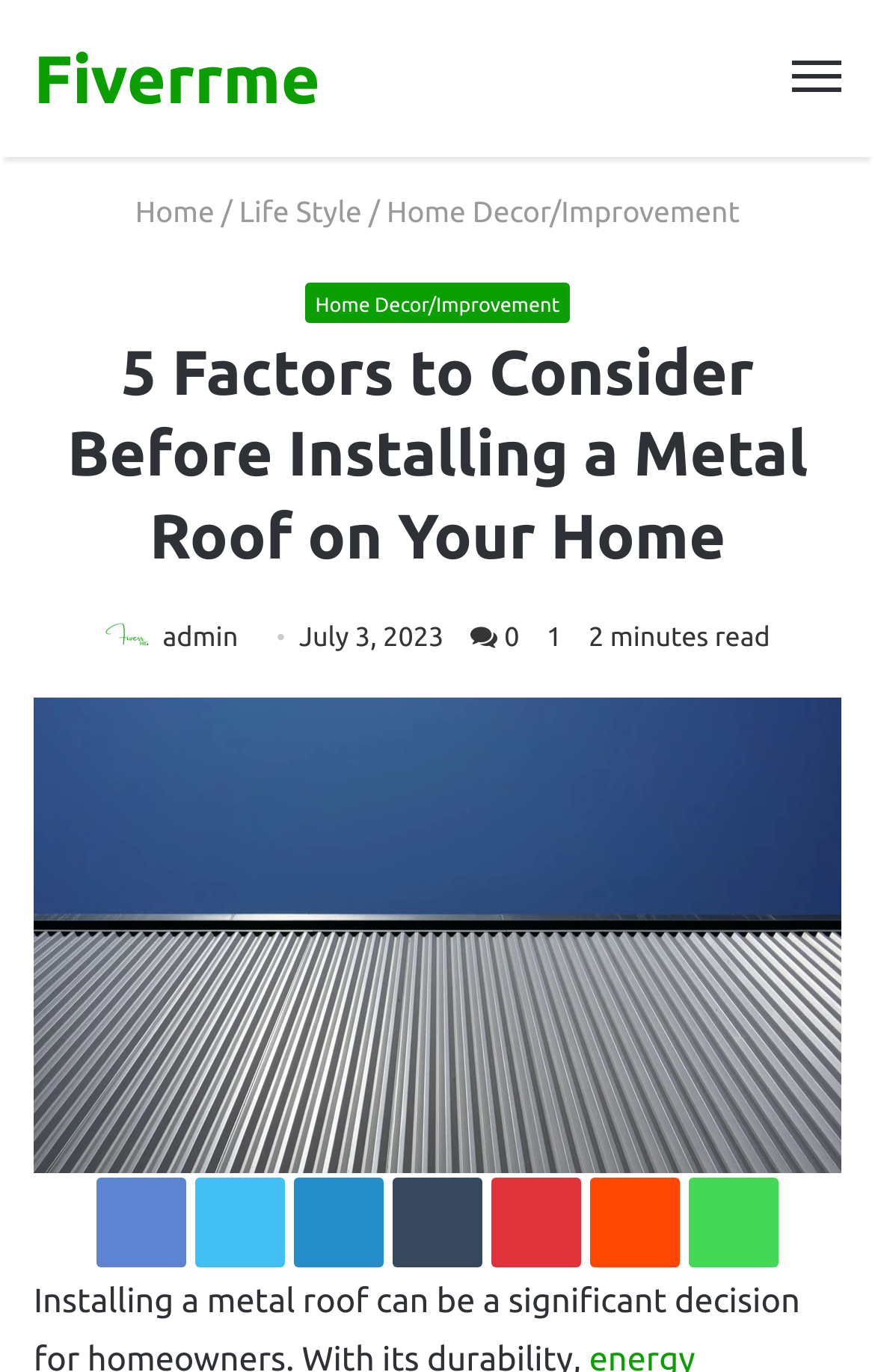Give a concise answer of one word or phrase to the question: 
How many social media links are at the bottom of the article?

7